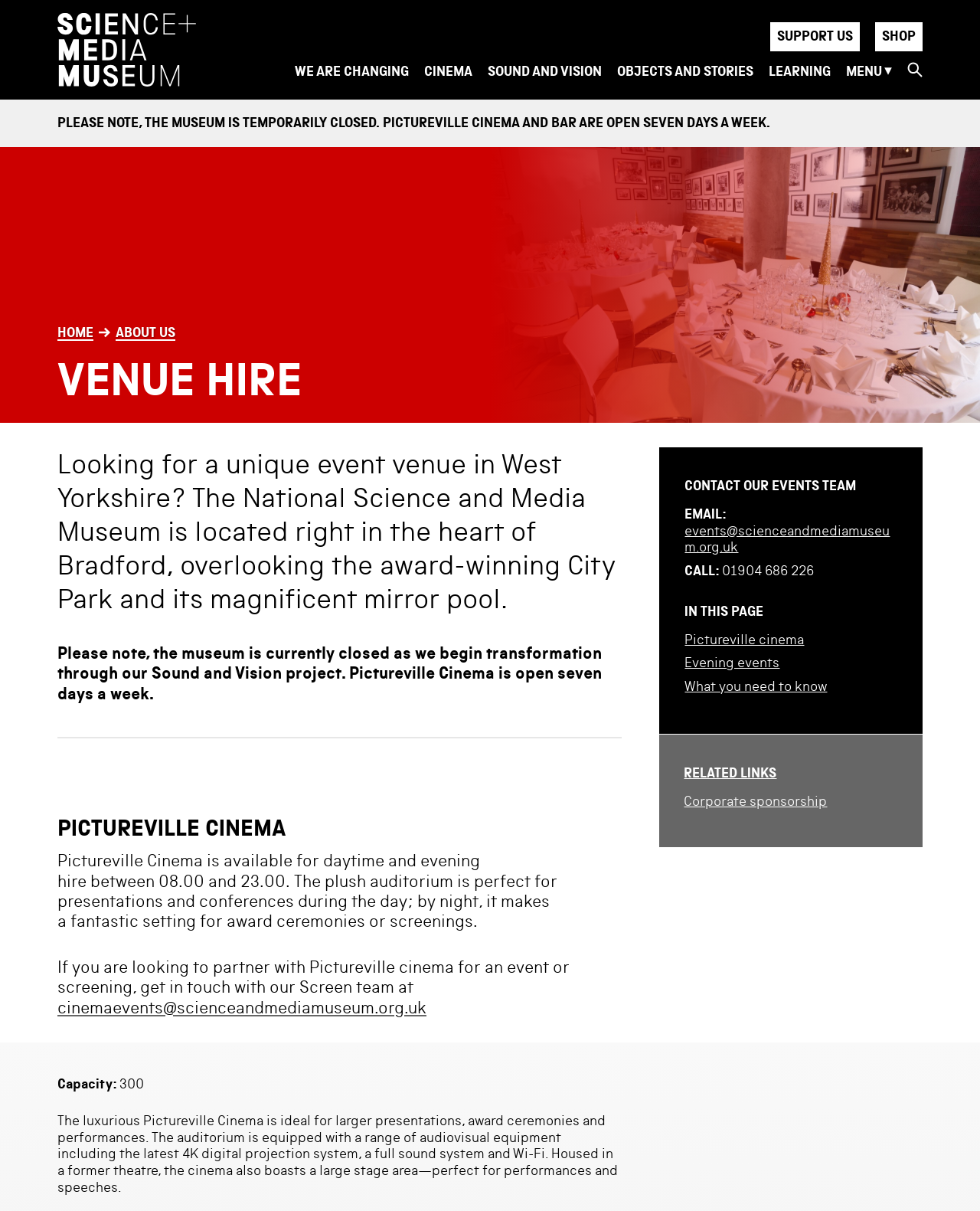Identify the bounding box coordinates of the area you need to click to perform the following instruction: "Go to SUPPORT US".

[0.786, 0.018, 0.877, 0.042]